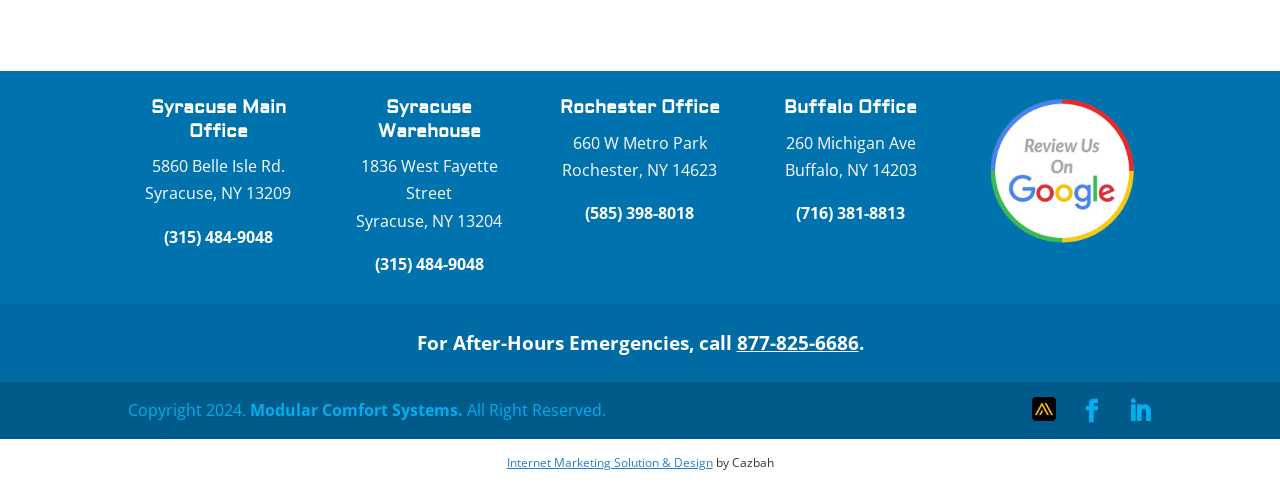Please specify the bounding box coordinates of the region to click in order to perform the following instruction: "Call Syracuse Warehouse phone number".

[0.293, 0.52, 0.378, 0.565]